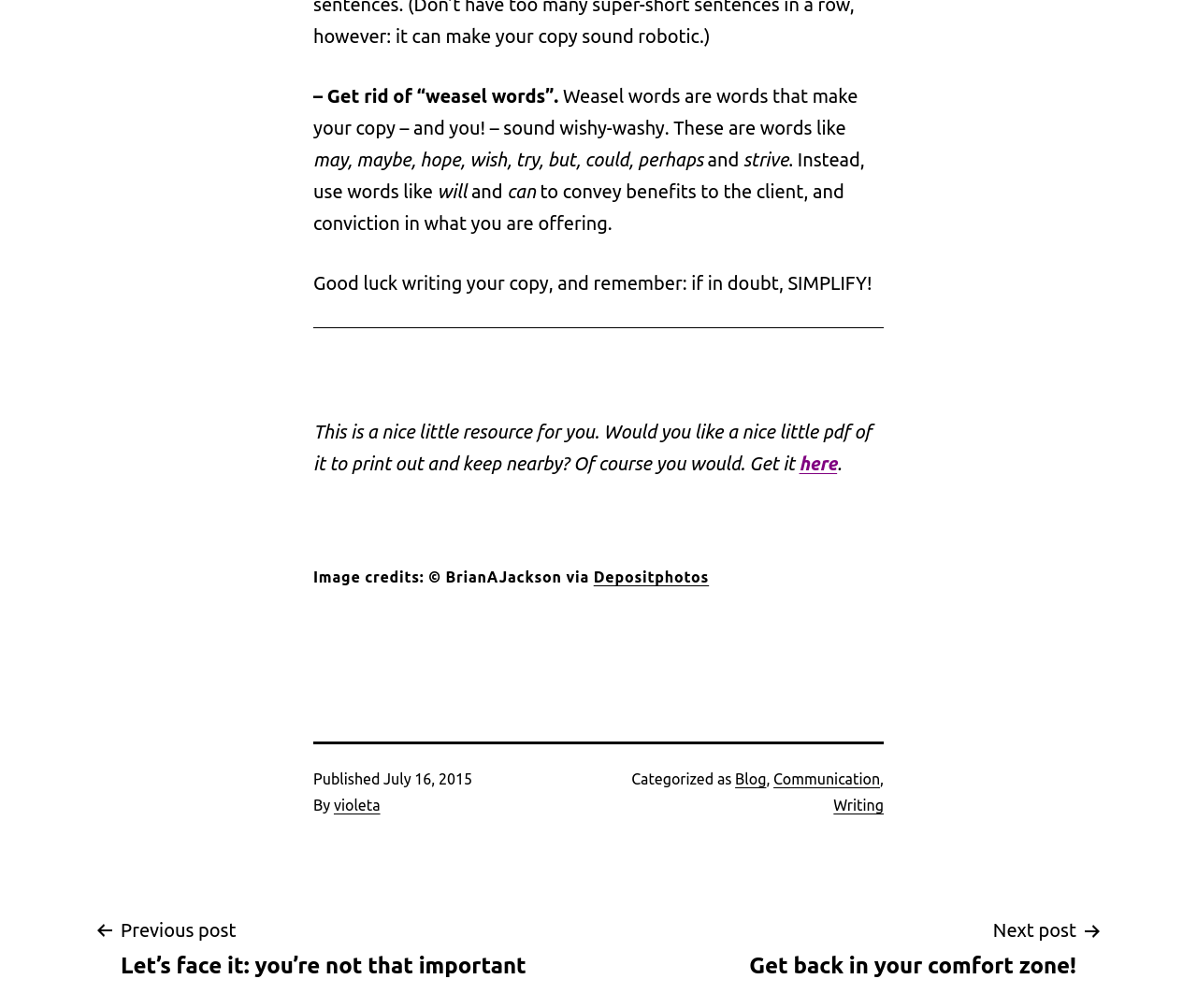Given the element description, predict the bounding box coordinates in the format (top-left x, top-left y, bottom-right x, bottom-right y), using floating point numbers between 0 and 1: Hackensack Eye Care Center

None